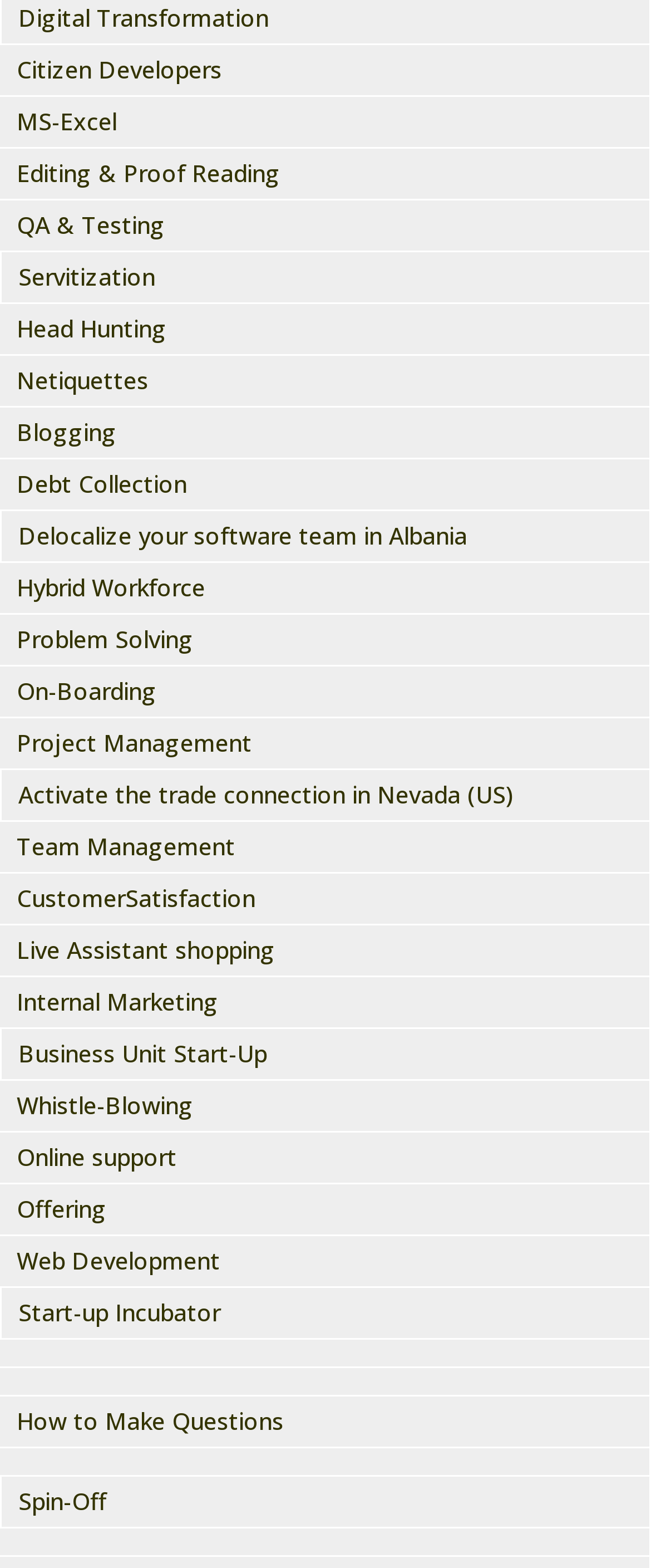How many links are on this webpage?
Provide a concise answer using a single word or phrase based on the image.

518